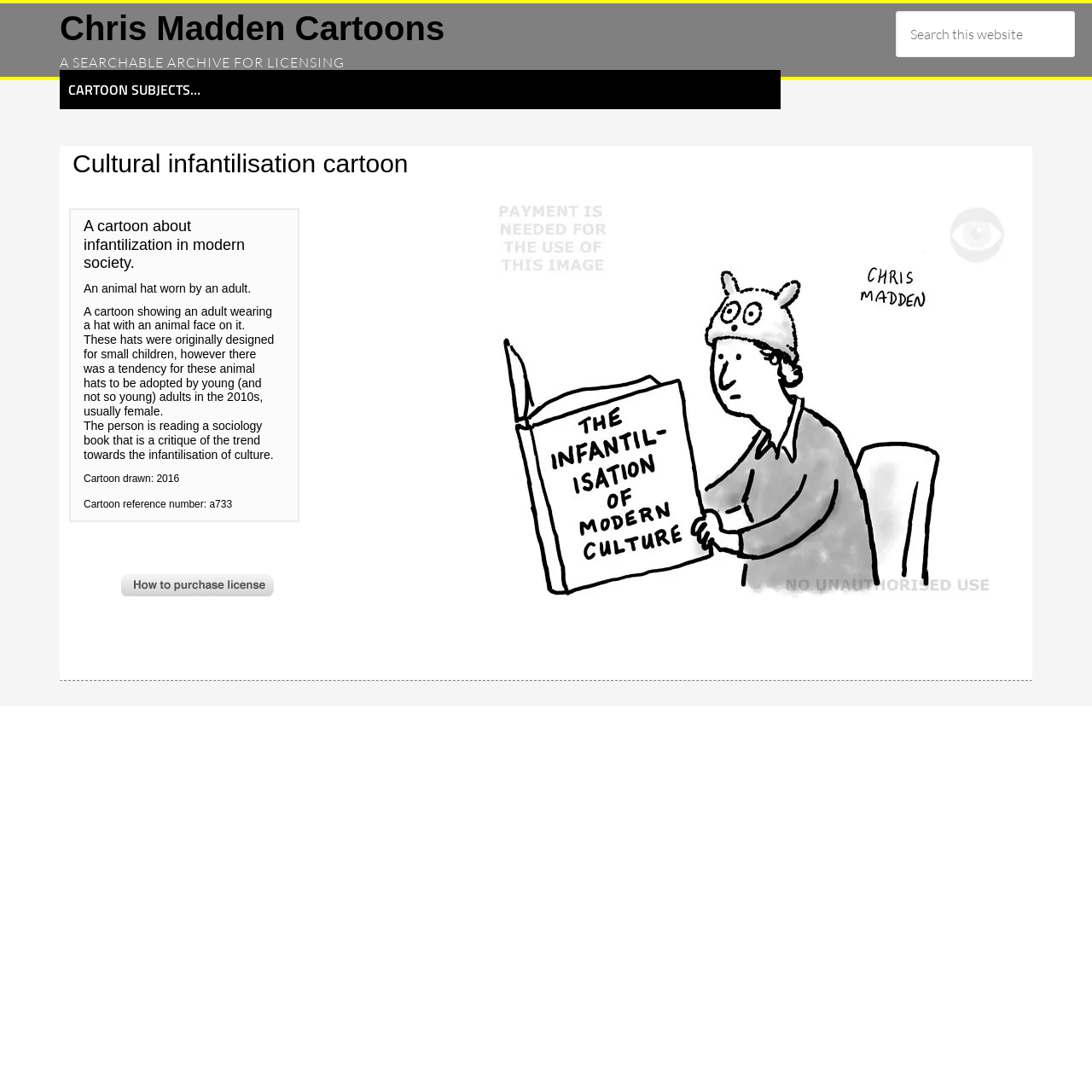What is the purpose of the search box?
Using the image, elaborate on the answer with as much detail as possible.

The search box is provided on the webpage to allow visitors to search for specific content within the website. This is evident from the search box's placeholder text 'Search this website' and the search button next to it.